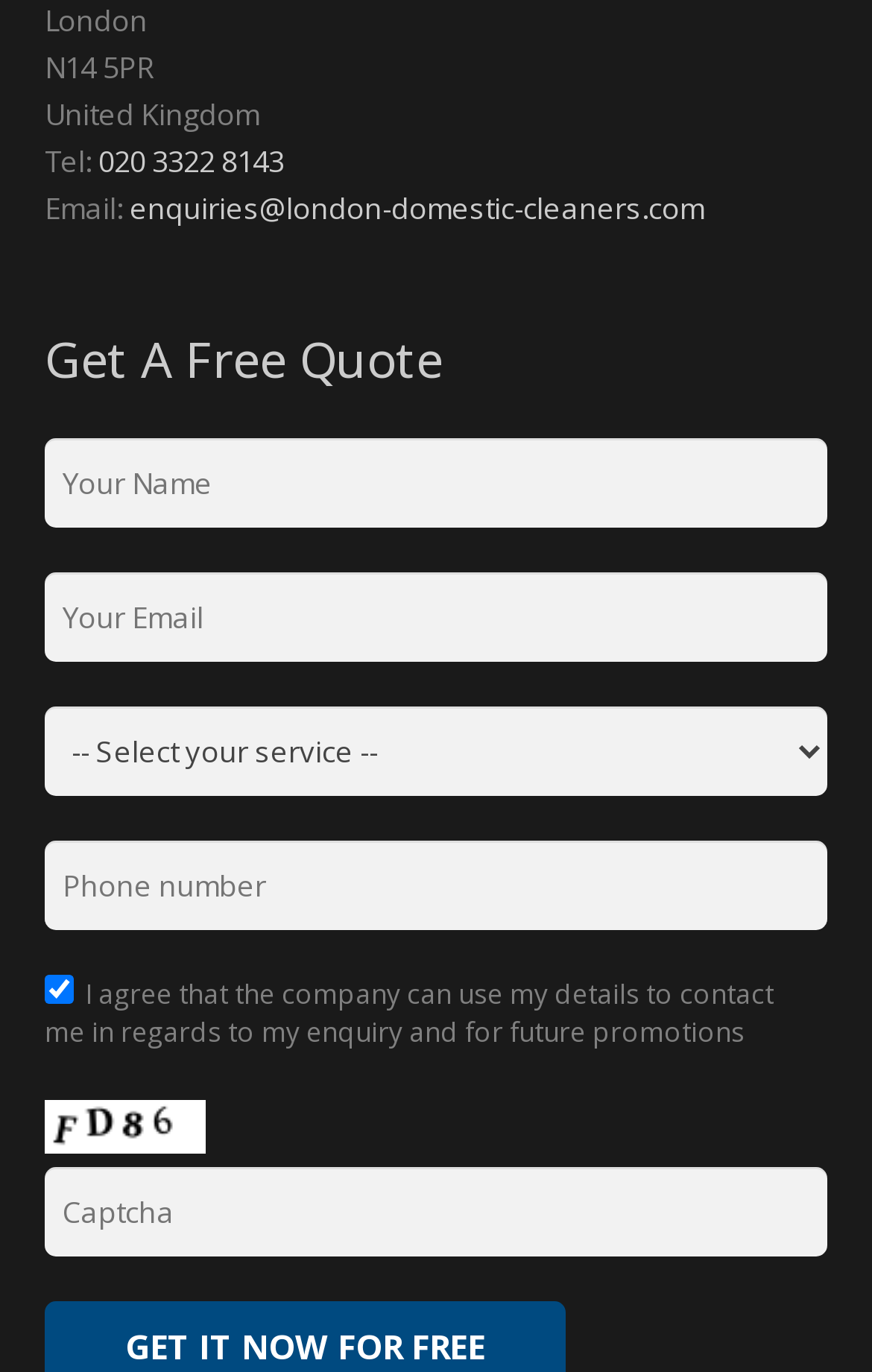What is the company's location?
Can you offer a detailed and complete answer to this question?

I found the company's location by looking at the top section of the webpage, where it is listed as 'London', 'N14 5PR', and 'United Kingdom'.